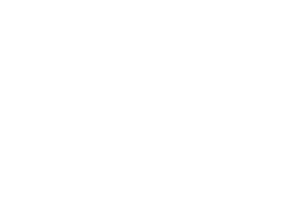What percentage of carbon emissions reduction is expected?
With the help of the image, please provide a detailed response to the question.

According to the caption, Anheuser-Busch plans to produce its most sustainable beer can to date, potentially reducing carbon emissions by over 30% per can compared to traditional manufacturing methods.